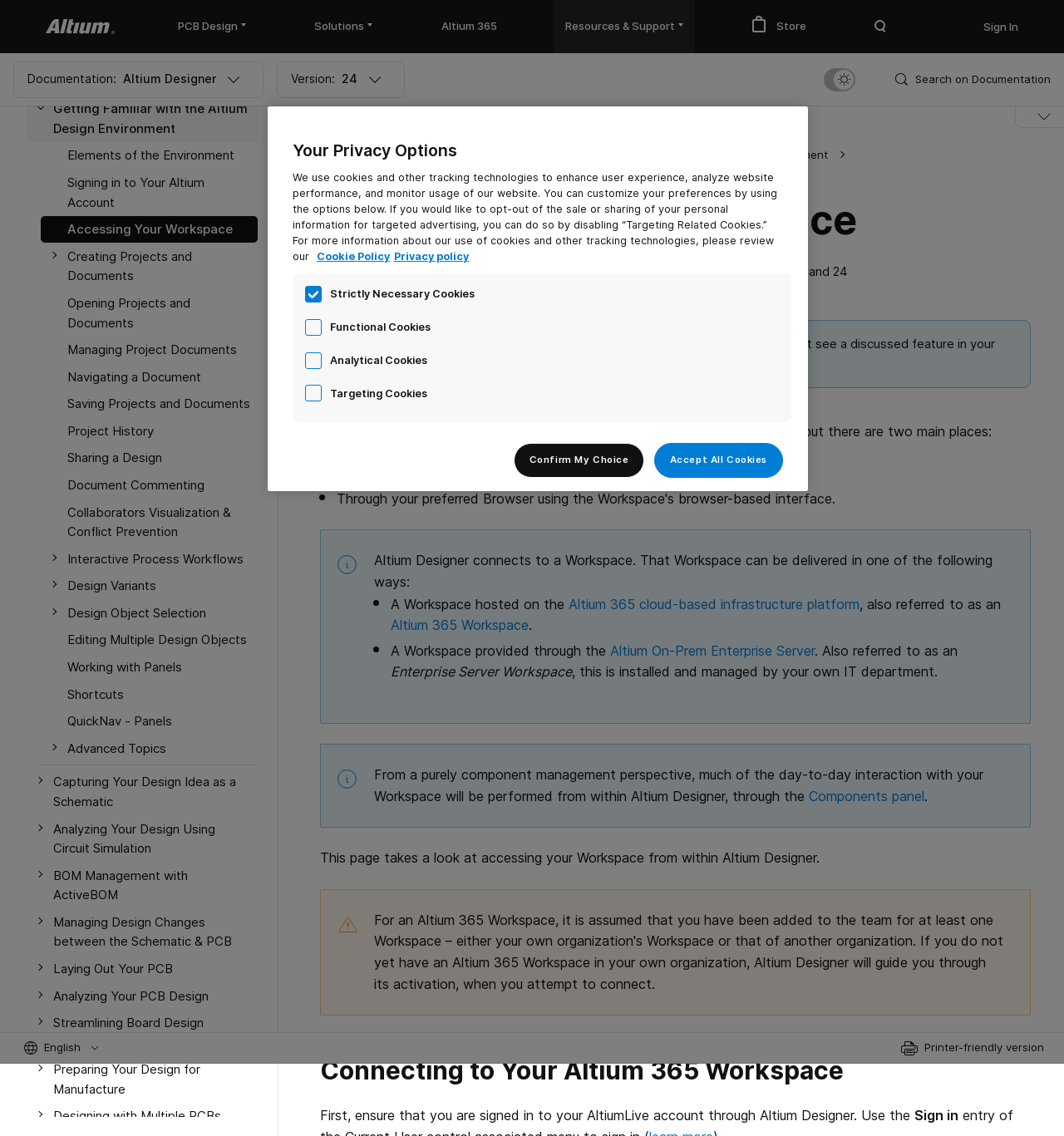Using the webpage screenshot, find the UI element described by Preparing Your Design for Manufacture. Provide the bounding box coordinates in the format (top-left x, top-left y, bottom-right x, bottom-right y), ensuring all values are floating point numbers between 0 and 1.

[0.025, 0.93, 0.242, 0.97]